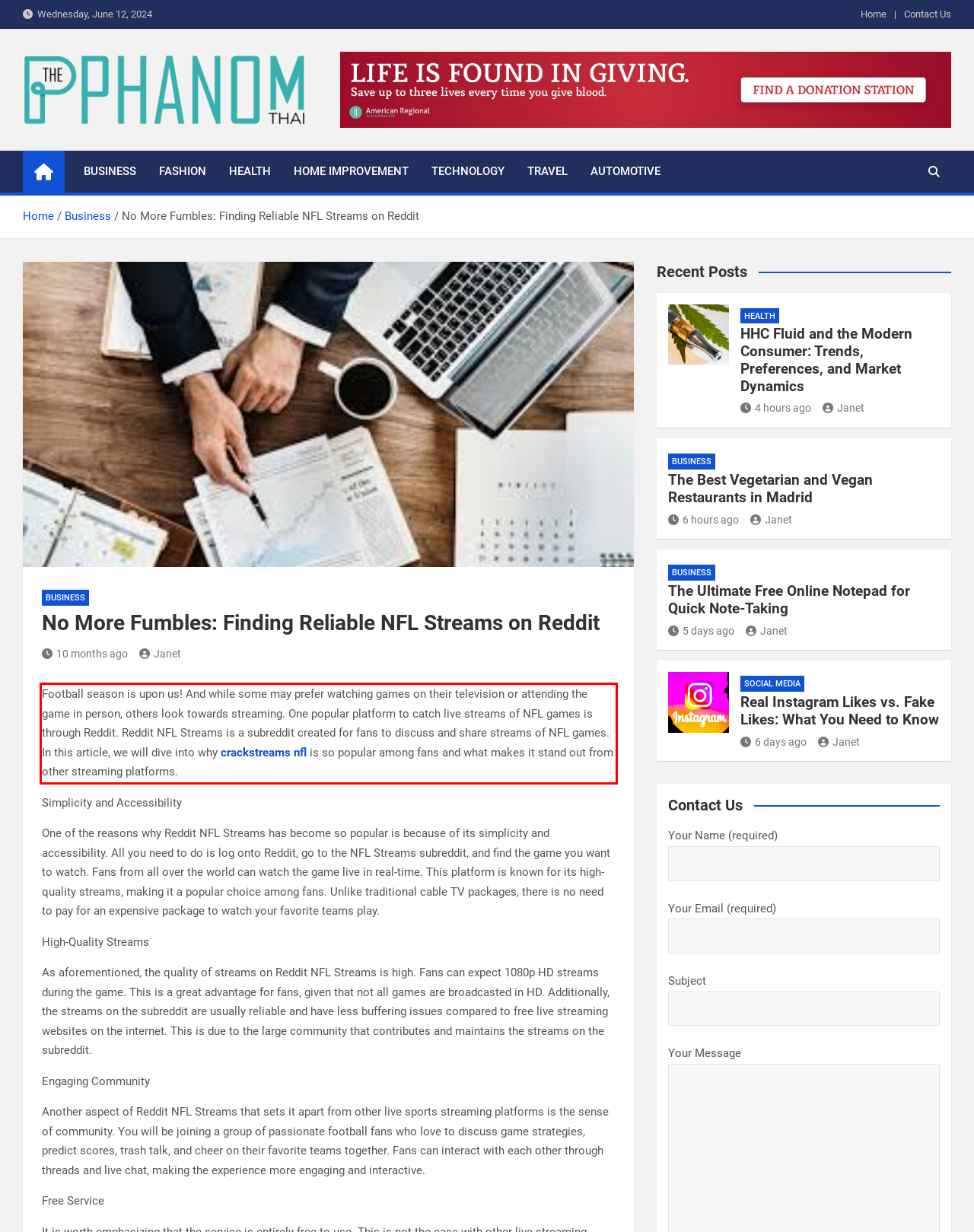Please perform OCR on the UI element surrounded by the red bounding box in the given webpage screenshot and extract its text content.

Football season is upon us! And while some may prefer watching games on their television or attending the game in person, others look towards streaming. One popular platform to catch live streams of NFL games is through Reddit. Reddit NFL Streams is a subreddit created for fans to discuss and share streams of NFL games. In this article, we will dive into why crackstreams nfl is so popular among fans and what makes it stand out from other streaming platforms.